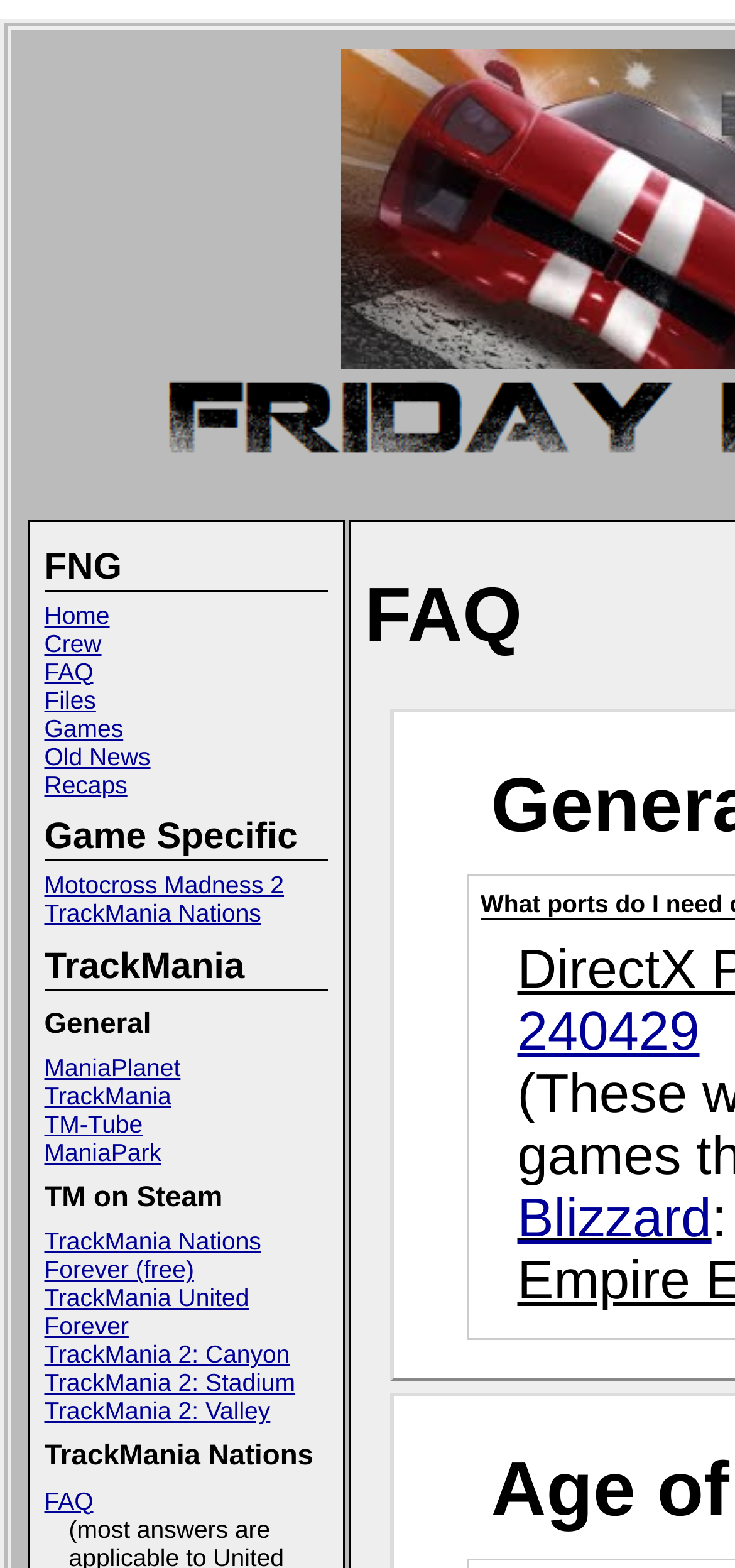Locate the bounding box of the UI element described in the following text: "Old News".

[0.06, 0.473, 0.445, 0.491]